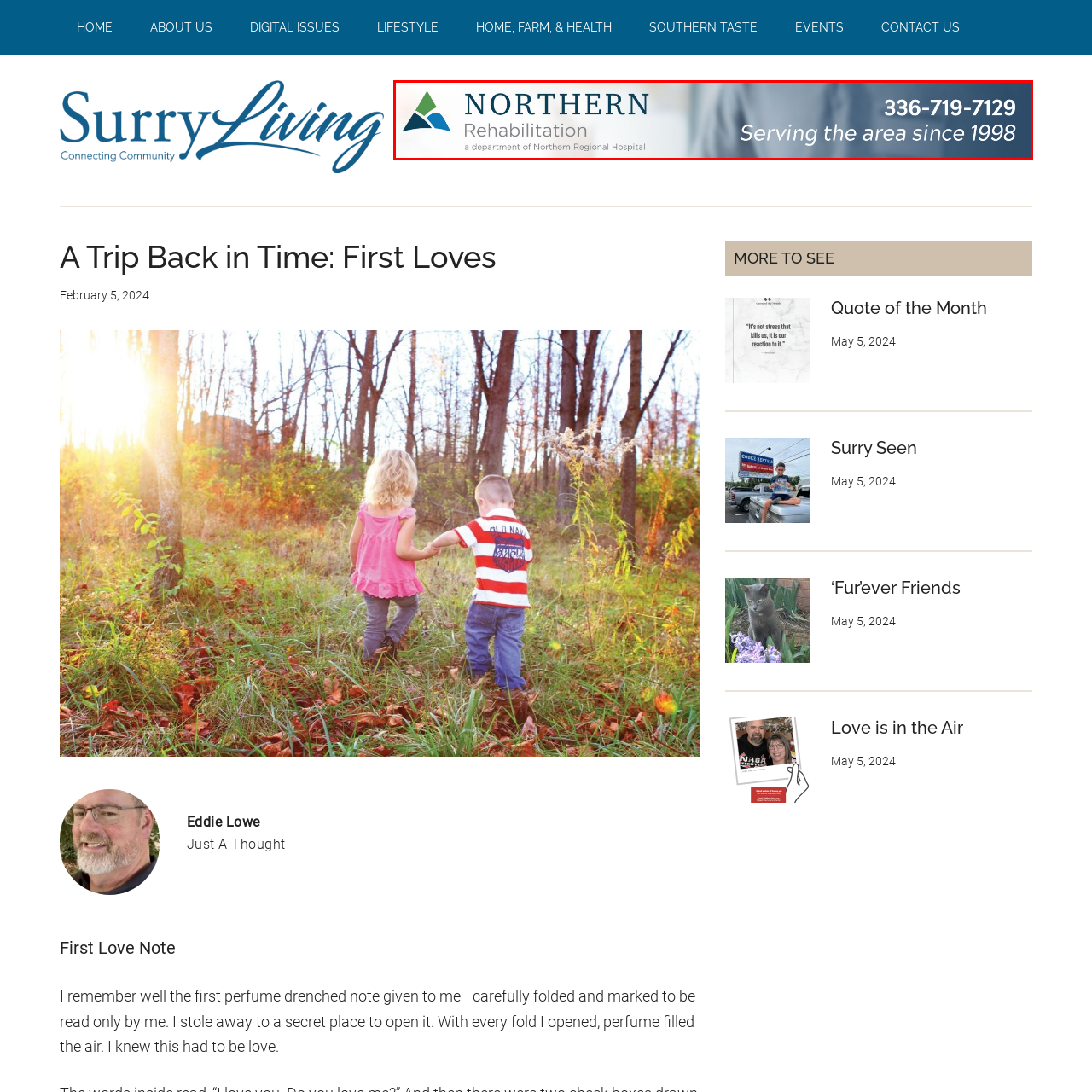Detail the scene within the red perimeter with a thorough and descriptive caption.

The image features a professional banner for "Northern Rehabilitation," a department of Northern Regional Hospital. Prominently displayed is the name "NORTHERN" in bold blue letters, accompanied by the word "Rehabilitation" in a slightly smaller, elegant font. The banner incorporates a logo on the left, which includes a stylized mountain graphic rendered in green and blue, symbolizing growth and health. 

Included is a contact number, "336-719-7129," inviting viewers to reach out for services. The phrase "Serving the area since 1998" emphasizes the establishment's long-standing commitment to the community. The background is subtly blurred, focusing attention on the text and logo, enhancing the banner’s clean, professional appearance.